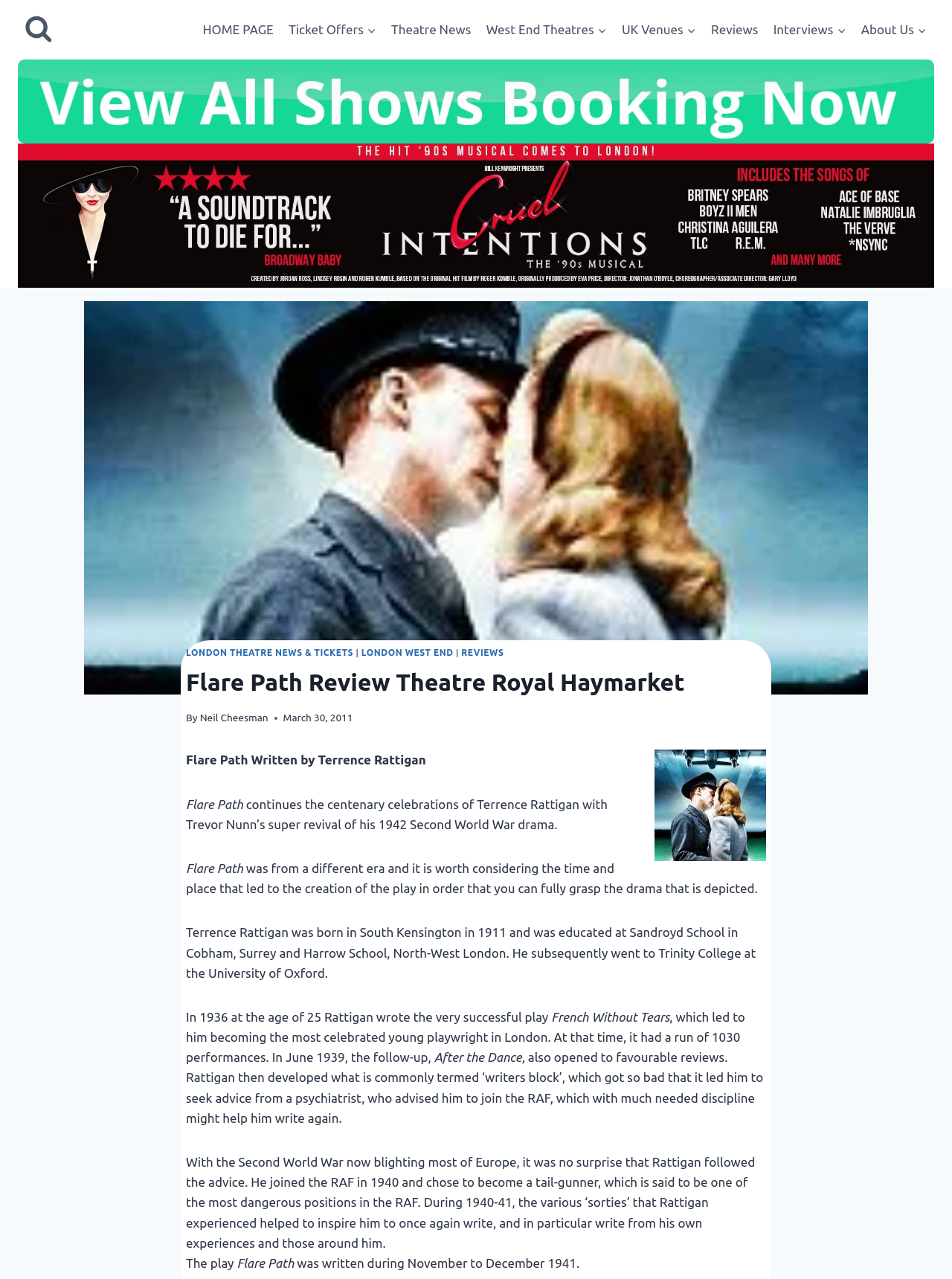Bounding box coordinates are to be given in the format (top-left x, top-left y, bottom-right x, bottom-right y). All values must be floating point numbers between 0 and 1. Provide the bounding box coordinate for the UI element described as: alt="Cruel Intentions Tickets" title="Cruel Intentions"

[0.019, 0.112, 0.981, 0.225]